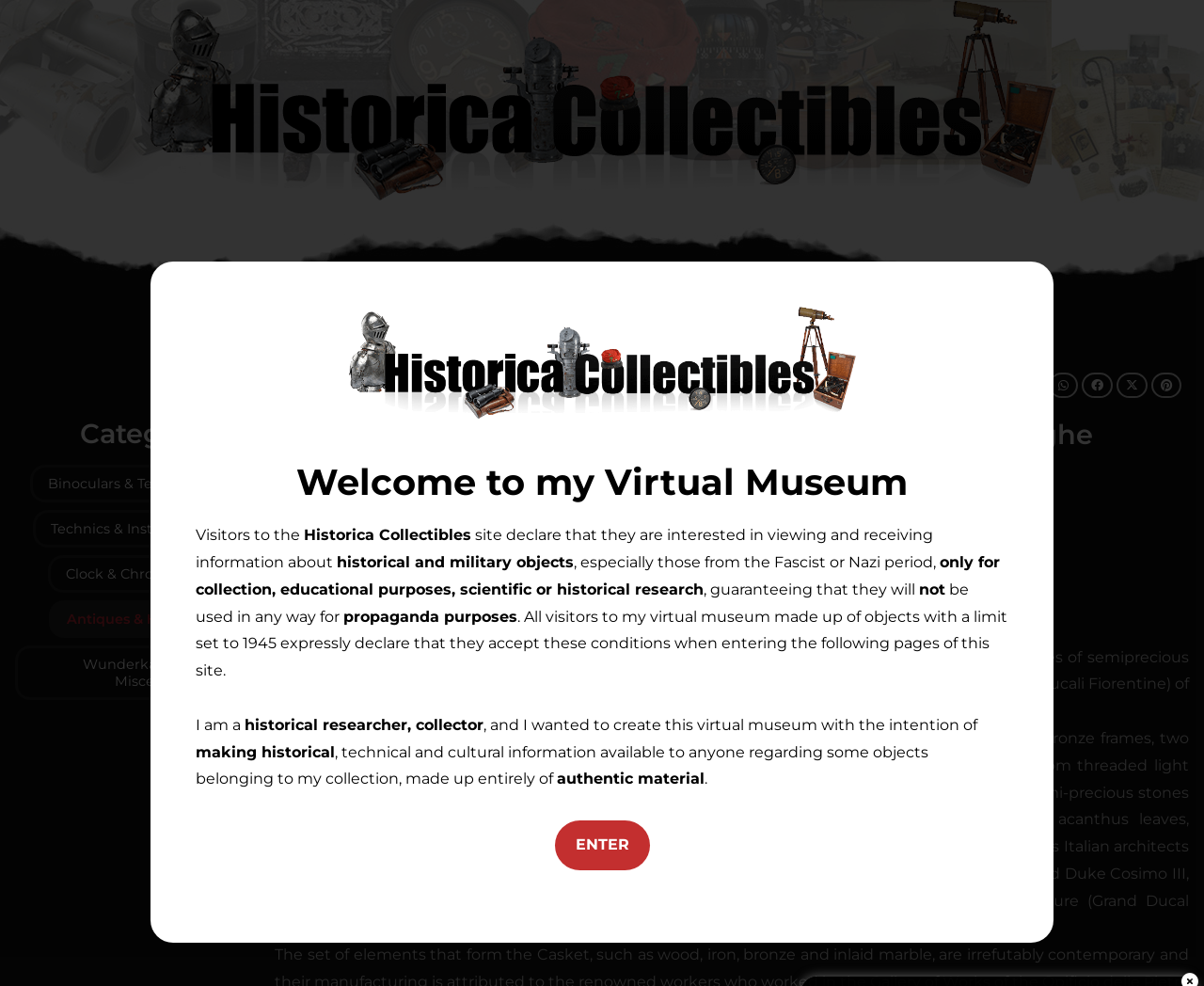Create an elaborate caption for the webpage.

This webpage appears to be a virtual museum showcasing historical collectibles, particularly a casket made from ebony and rosewood with black marble panels inlaid with precious stones. 

At the top left, there is a link to "Historica collectibles" accompanied by an image. Below this, there is a search bar and a button. To the right of the search bar, there are several links to social media platforms. 

On the left side of the page, there is a list of categories, including "Binoculars & Telescopes", "Technics & Instruments", and "Antiques & Historical". 

The main content of the page is focused on the casket, with a heading that describes it as "Casket in rosewood, ebony and stones from the 'Botteghe Granducali Fiorentine', circa 1685". Below this heading, there is a link to the casket and an image of it. 

The page also includes a detailed description of the casket, explaining its structure, decoration, and historical context. The description is divided into two paragraphs, with the first paragraph describing the casket's physical appearance and the second paragraph providing more information about its history and significance. 

To the right of the casket's description, there is a section titled "Welcome to my Virtual Museum". This section includes a statement from the creator of the virtual museum, explaining their intentions and goals. The creator is a historical researcher and collector who wants to make historical, technical, and cultural information available to the public. 

At the bottom of the page, there is a link to "ENTER" the virtual museum, suggesting that there is more content to explore beyond this initial page.